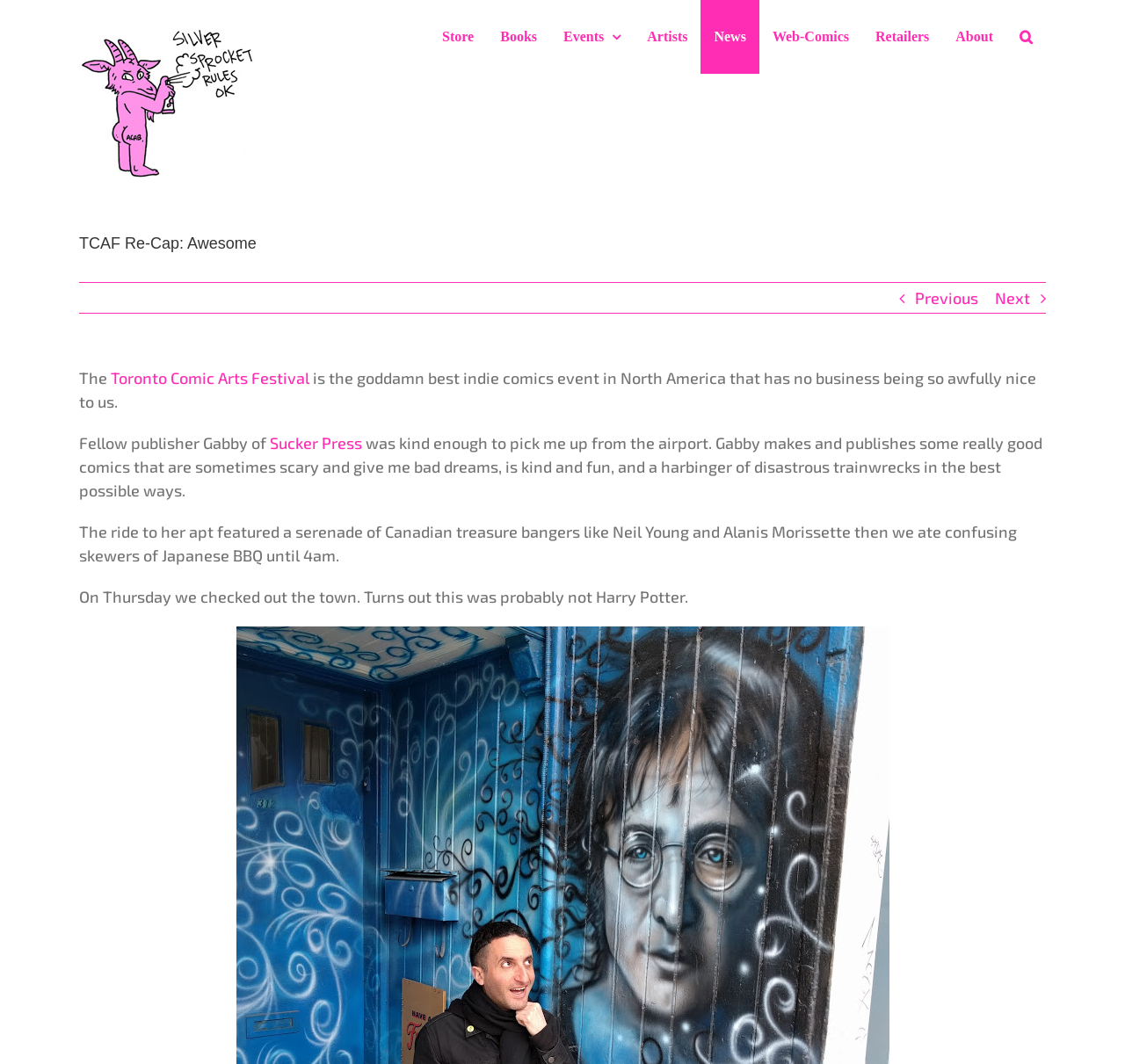Use one word or a short phrase to answer the question provided: 
What is the publisher's name mentioned?

Gabby of Sucker Press